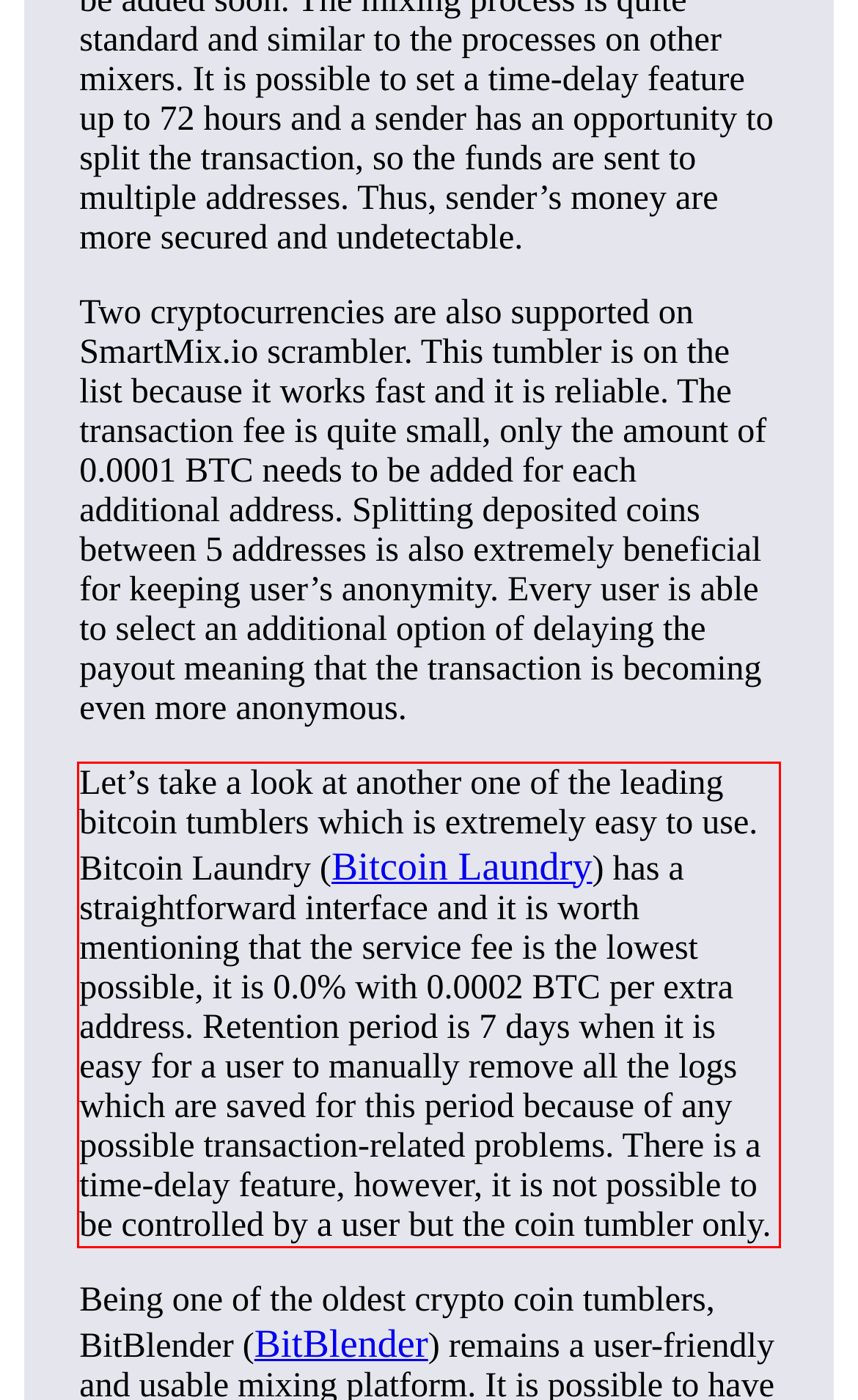Analyze the screenshot of the webpage that features a red bounding box and recognize the text content enclosed within this red bounding box.

Let’s take a look at another one of the leading bitcoin tumblers which is extremely easy to use. Bitcoin Laundry (Bitcoin Laundry) has a straightforward interface and it is worth mentioning that the service fee is the lowest possible, it is 0.0% with 0.0002 BTC per extra address. Retention period is 7 days when it is easy for a user to manually remove all the logs which are saved for this period because of any possible transaction-related problems. There is a time-delay feature, however, it is not possible to be controlled by a user but the coin tumbler only.